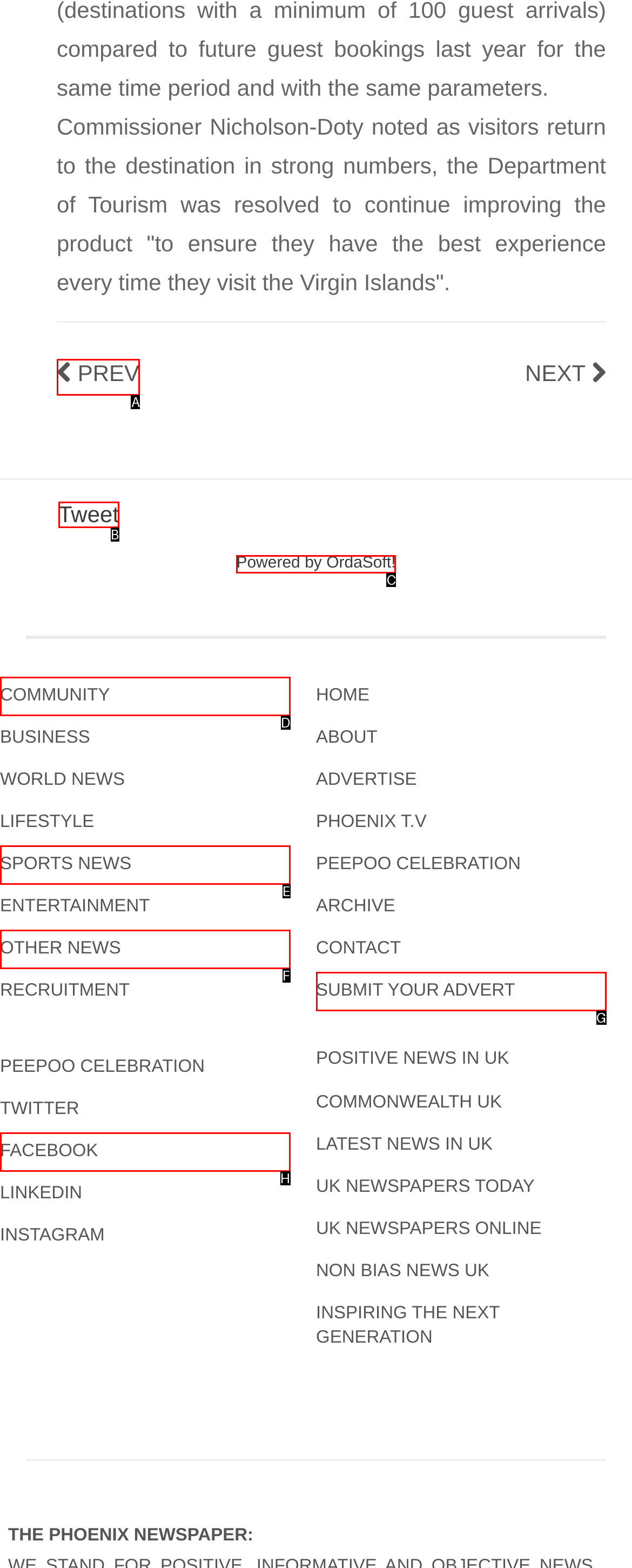Determine the right option to click to perform this task: Read the previous article
Answer with the correct letter from the given choices directly.

A